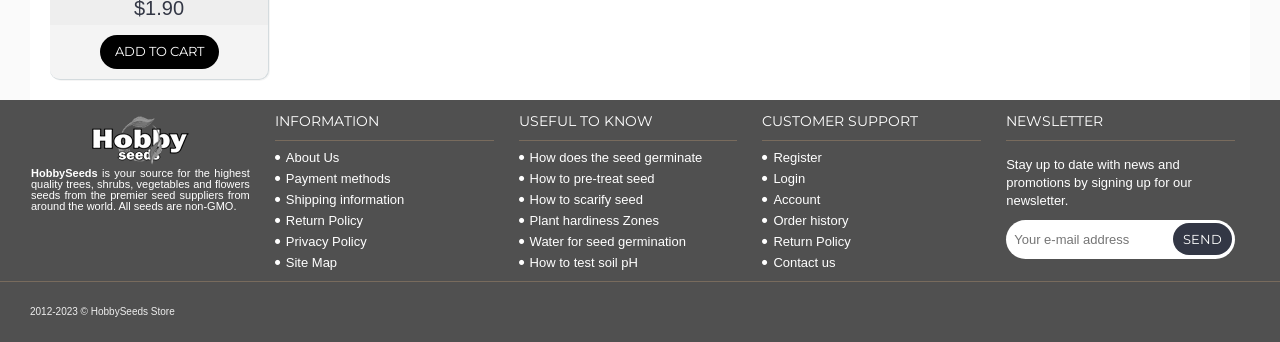What payment methods are accepted by HobbySeeds?
Can you offer a detailed and complete answer to this question?

The payment methods accepted by HobbySeeds can be found at the bottom of the webpage, where it is listed as 'PayPal | Visa | Mastercard | Discover | American Express | Western Union | USPS Money Order'.